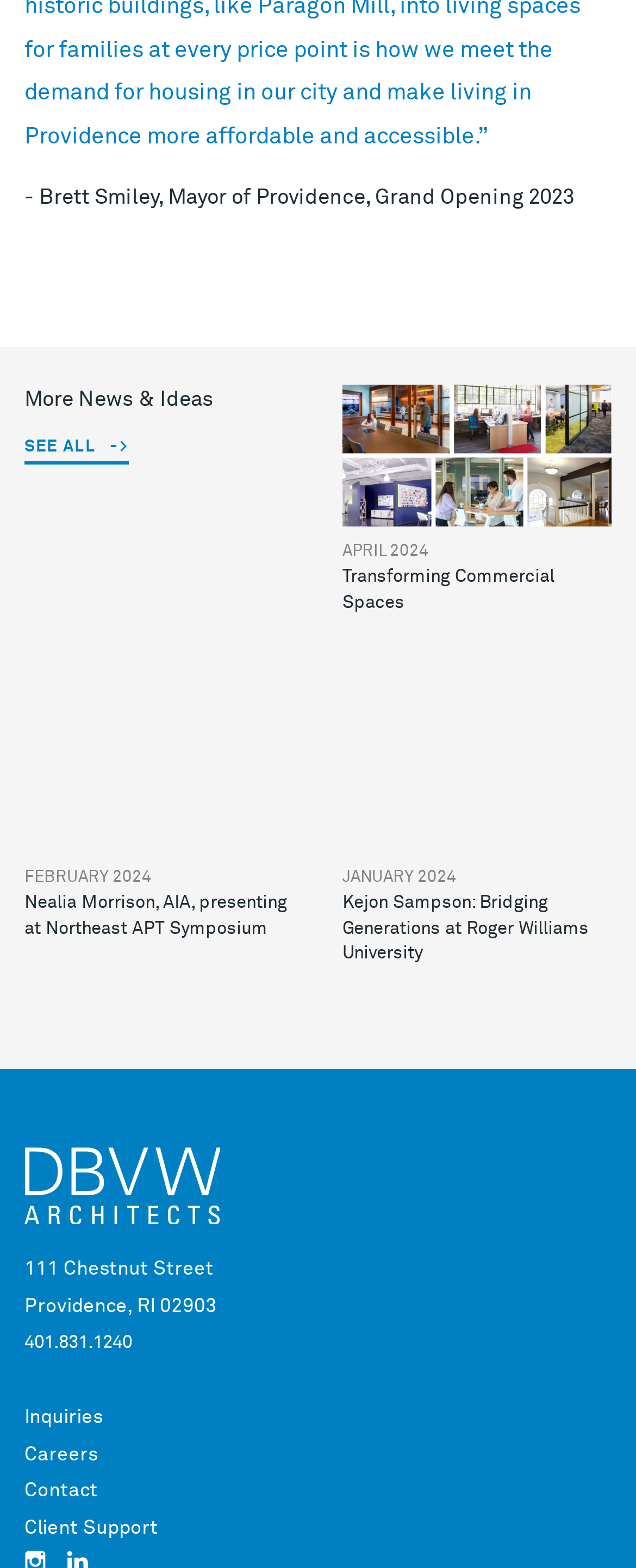Provide the bounding box coordinates of the section that needs to be clicked to accomplish the following instruction: "Read about transforming commercial spaces."

[0.538, 0.327, 0.962, 0.438]